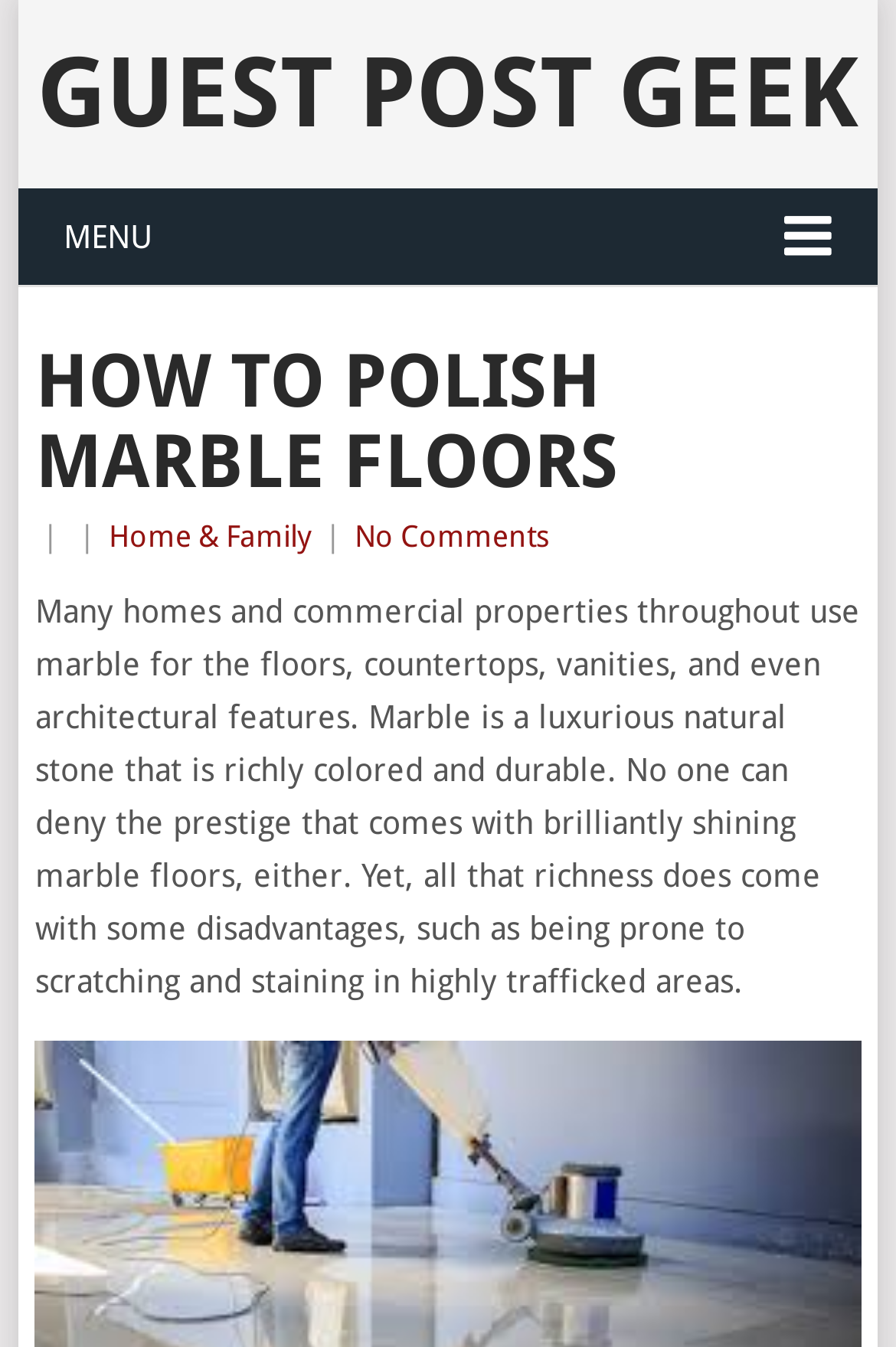From the webpage screenshot, predict the bounding box coordinates (top-left x, top-left y, bottom-right x, bottom-right y) for the UI element described here: Guest Post Geek

[0.041, 0.027, 0.959, 0.111]